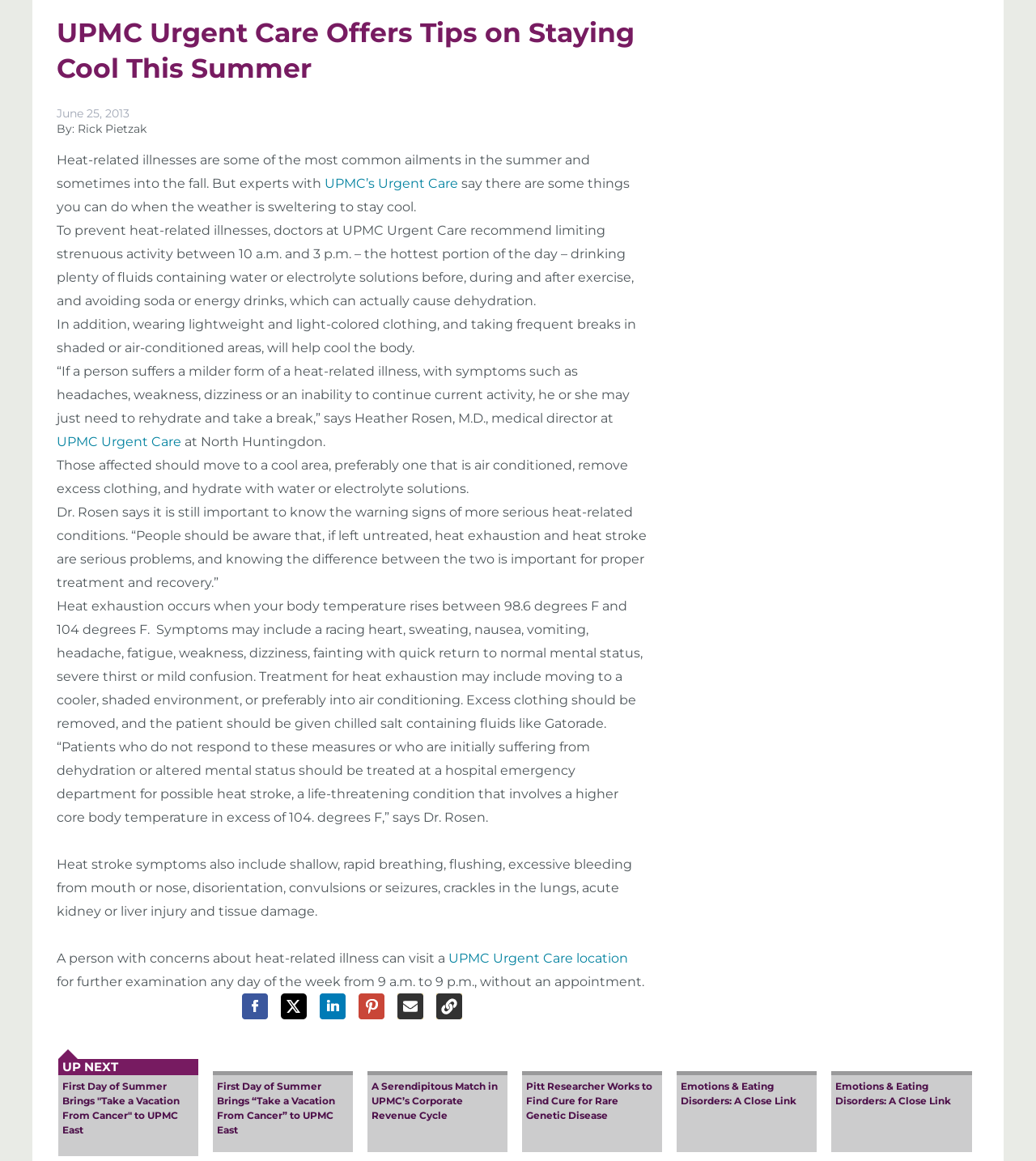Identify the bounding box coordinates for the UI element described as: "title="Share on X (formerly Twitter)"".

[0.271, 0.856, 0.296, 0.878]